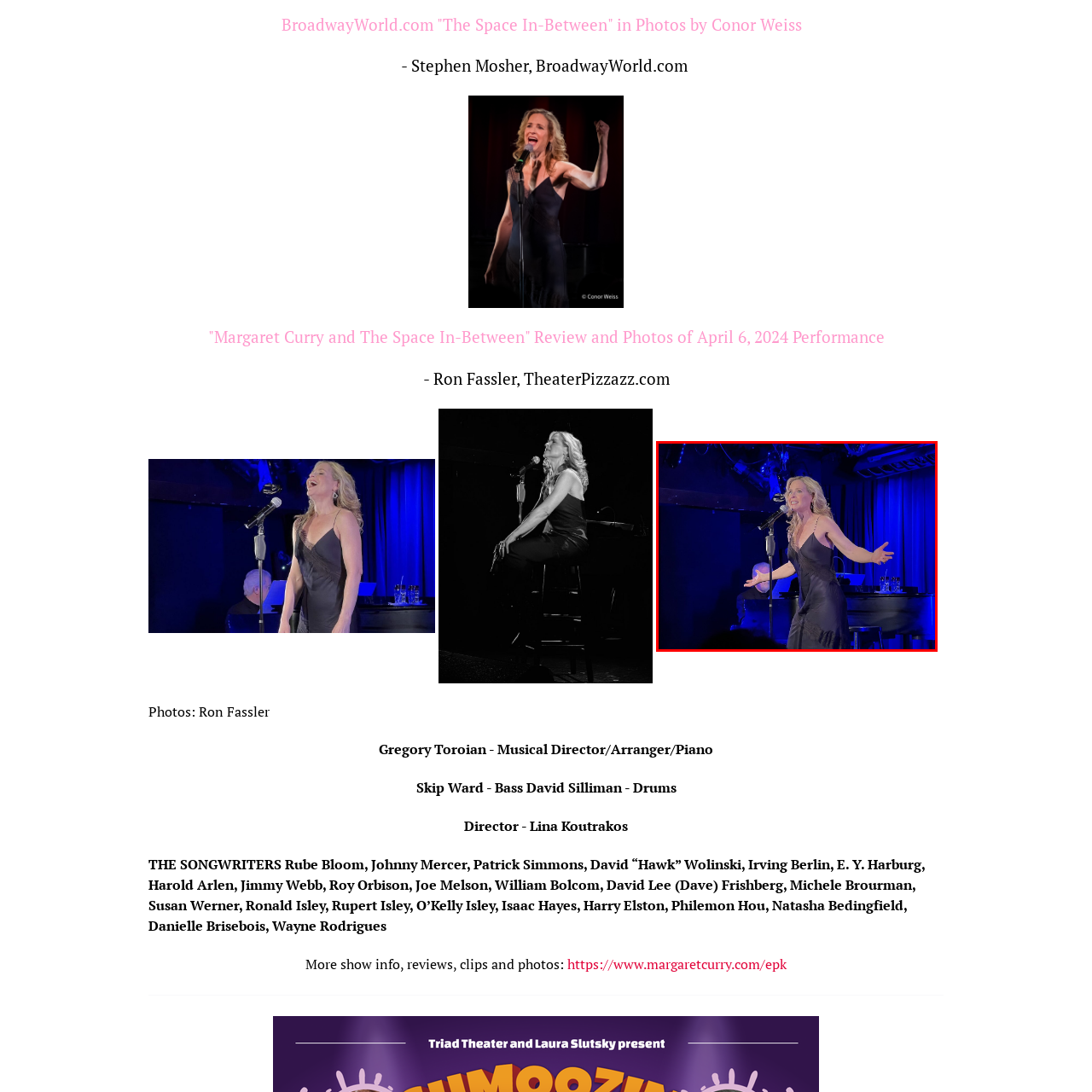What is the mood of the scene?
Look at the area highlighted by the red bounding box and answer the question in detail, drawing from the specifics shown in the image.

The caption describes the venue as 'vibrant' and the lighting as 'striking blue', which creates an atmosphere that is lively and energetic, conveying a sense of excitement and celebration.